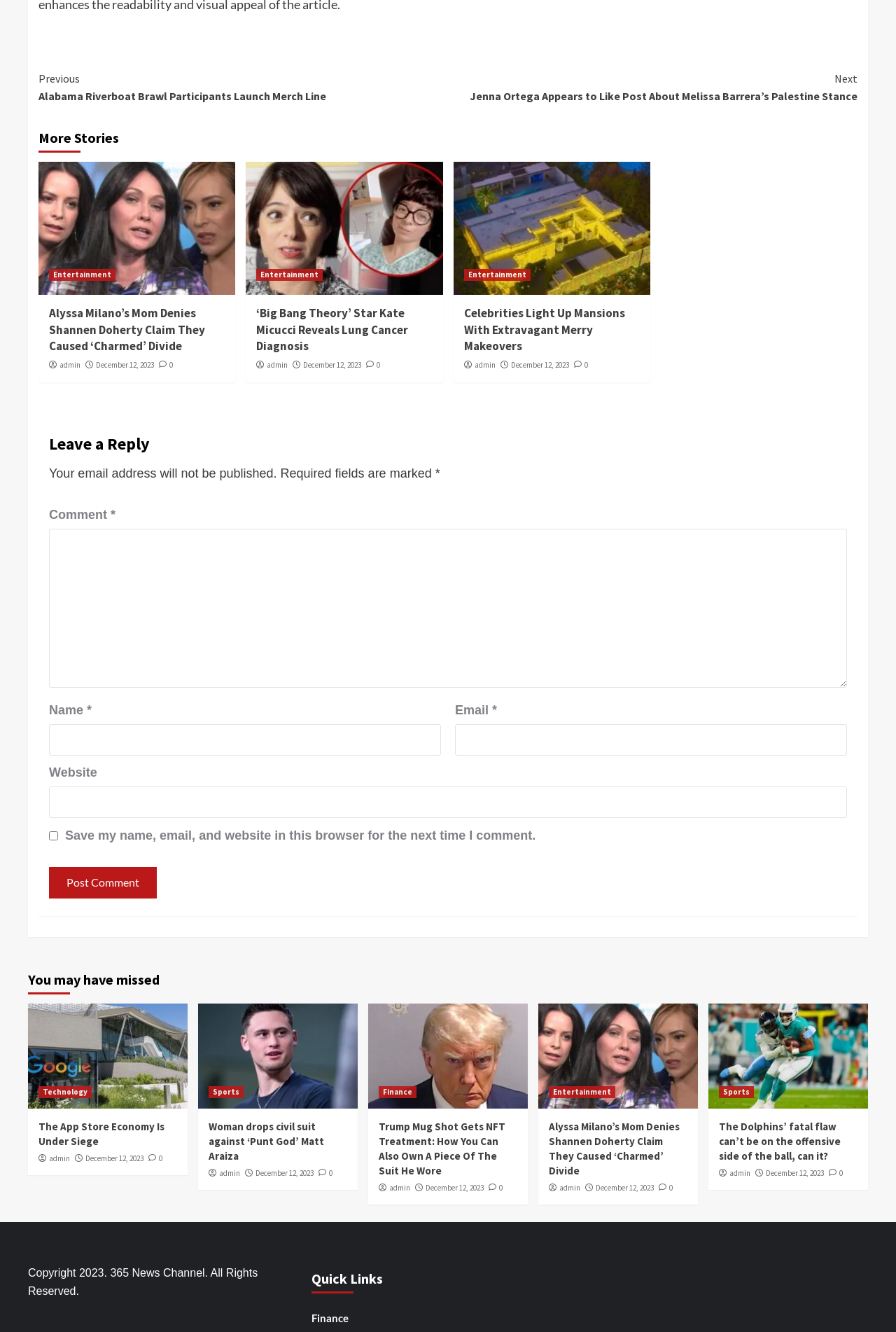Respond with a single word or phrase:
What is the purpose of the checkbox 'Save my name, email, and website in this browser for the next time I comment.'?

To save user information